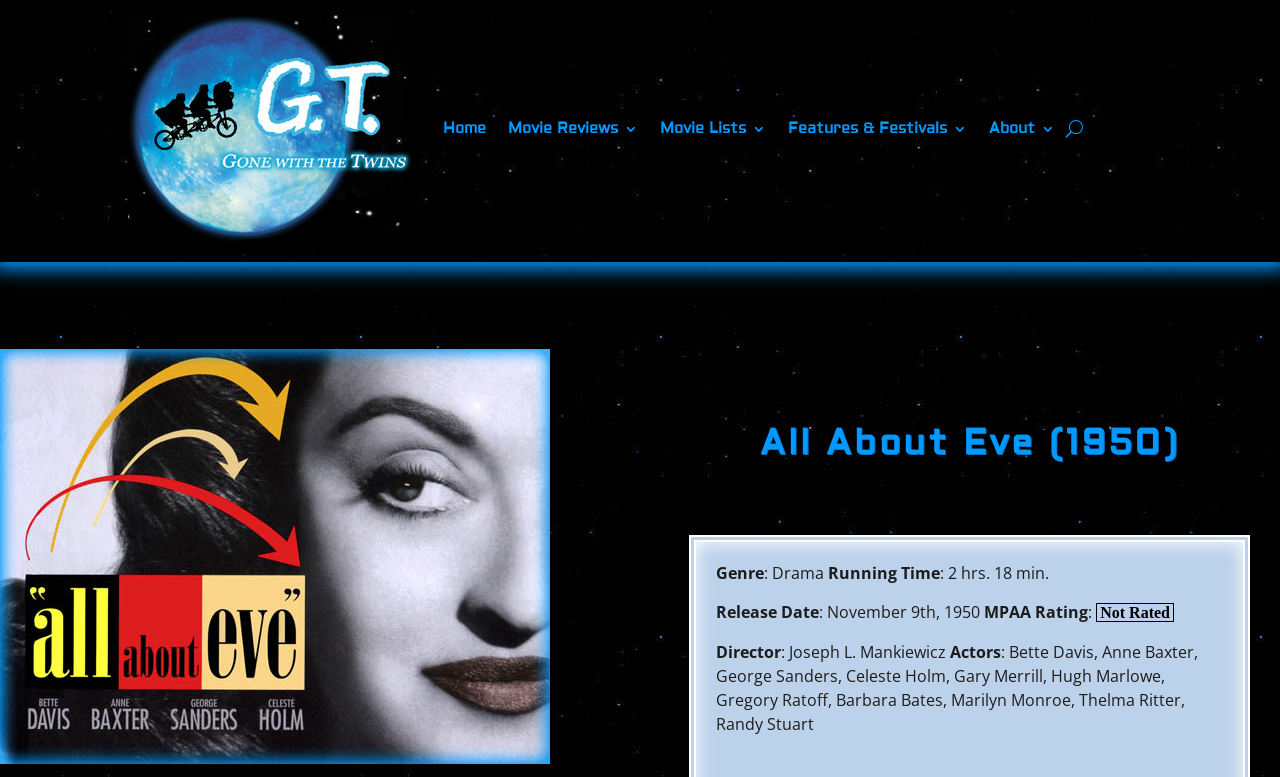Please answer the following question using a single word or phrase: 
What is the MPAA rating of the movie?

Not Rated